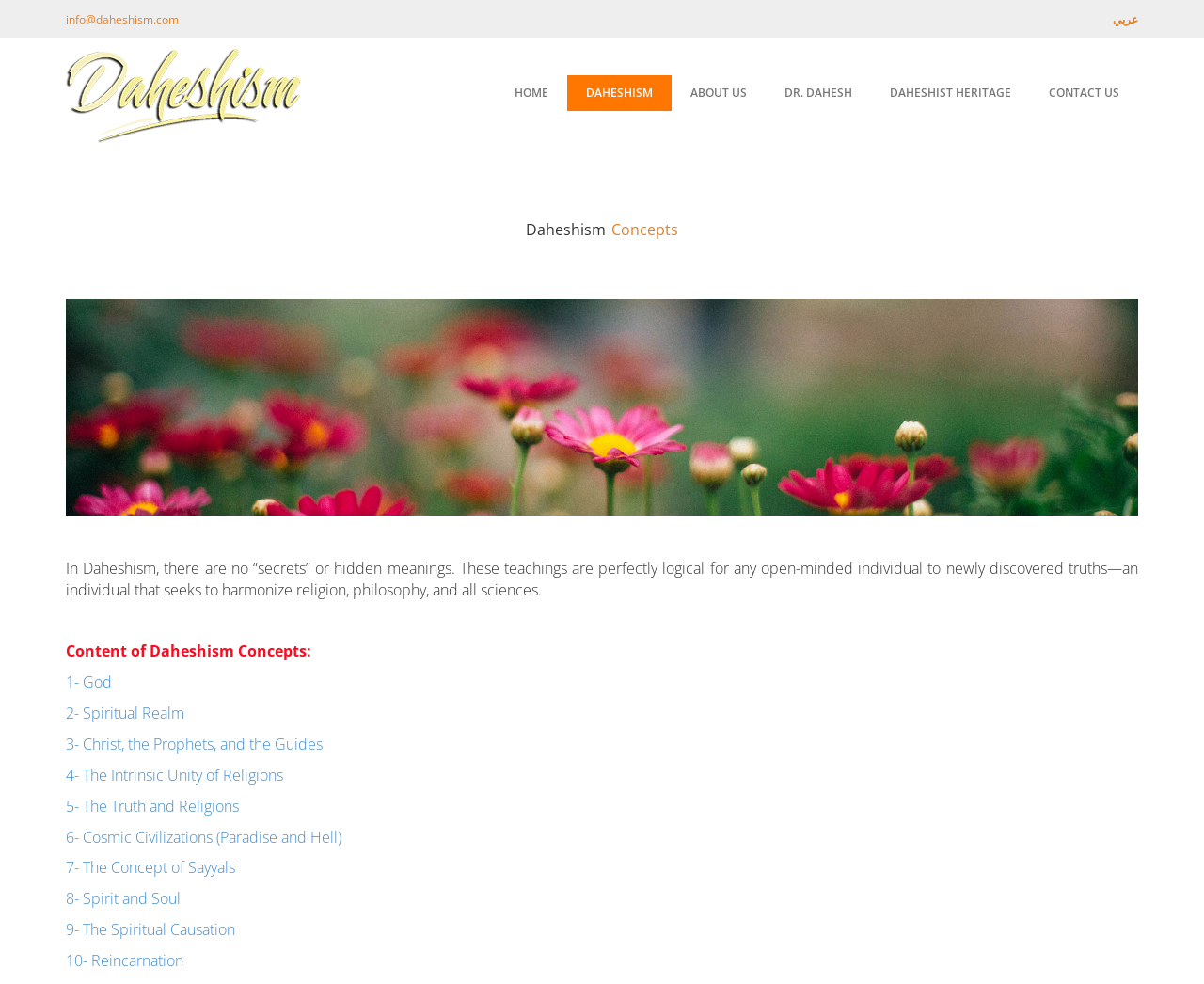Observe the image and answer the following question in detail: How many links are there in the main navigation menu?

I counted the number of link elements in the main navigation menu, which are 'HOME', 'DAHESHISM', 'ABOUT US', 'DR. DAHESH', and 'CONTACT US', and found that there are 5 links in total.